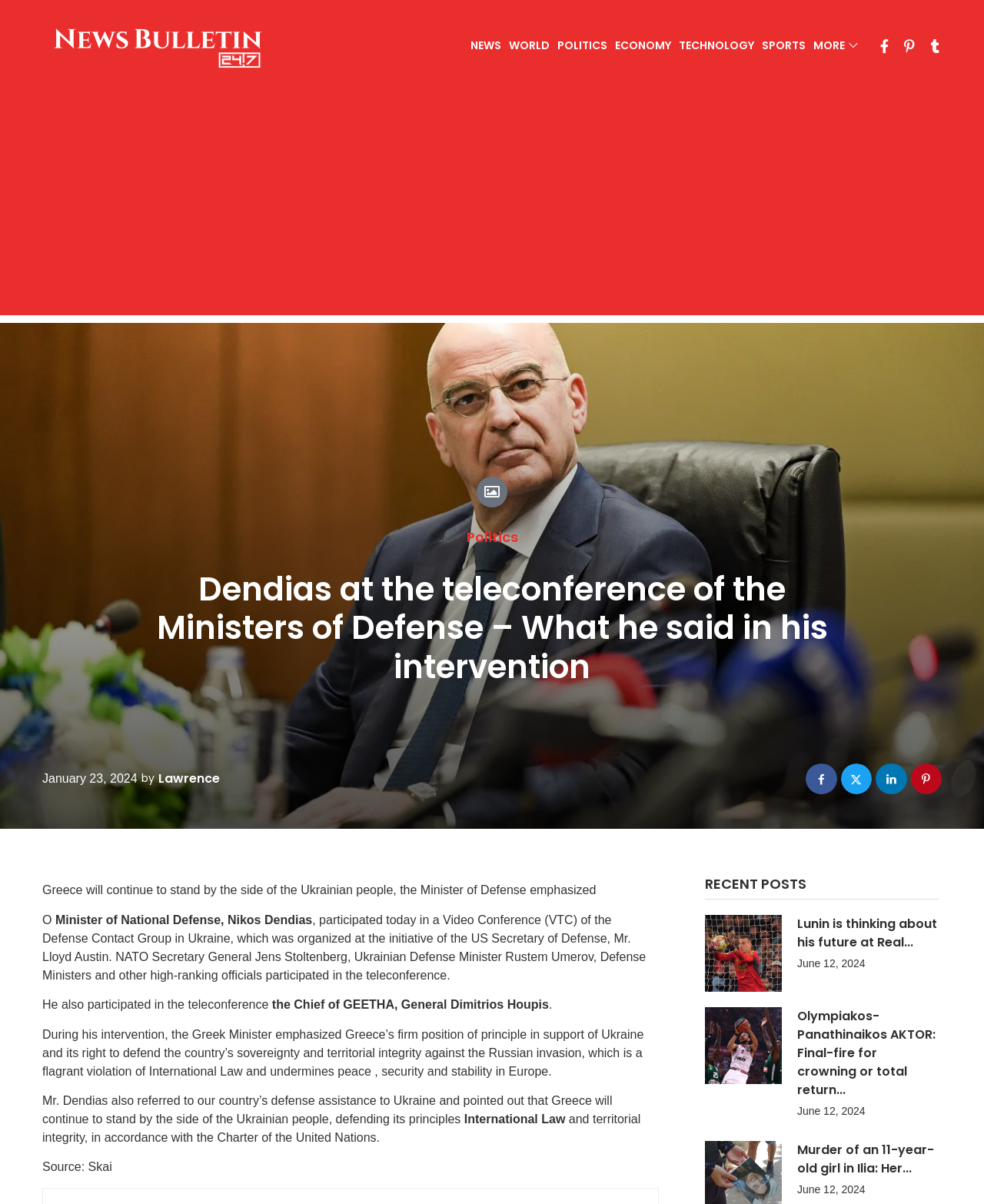Please identify the bounding box coordinates of the element I should click to complete this instruction: 'Search for something'. The coordinates should be given as four float numbers between 0 and 1, like this: [left, top, right, bottom].

None